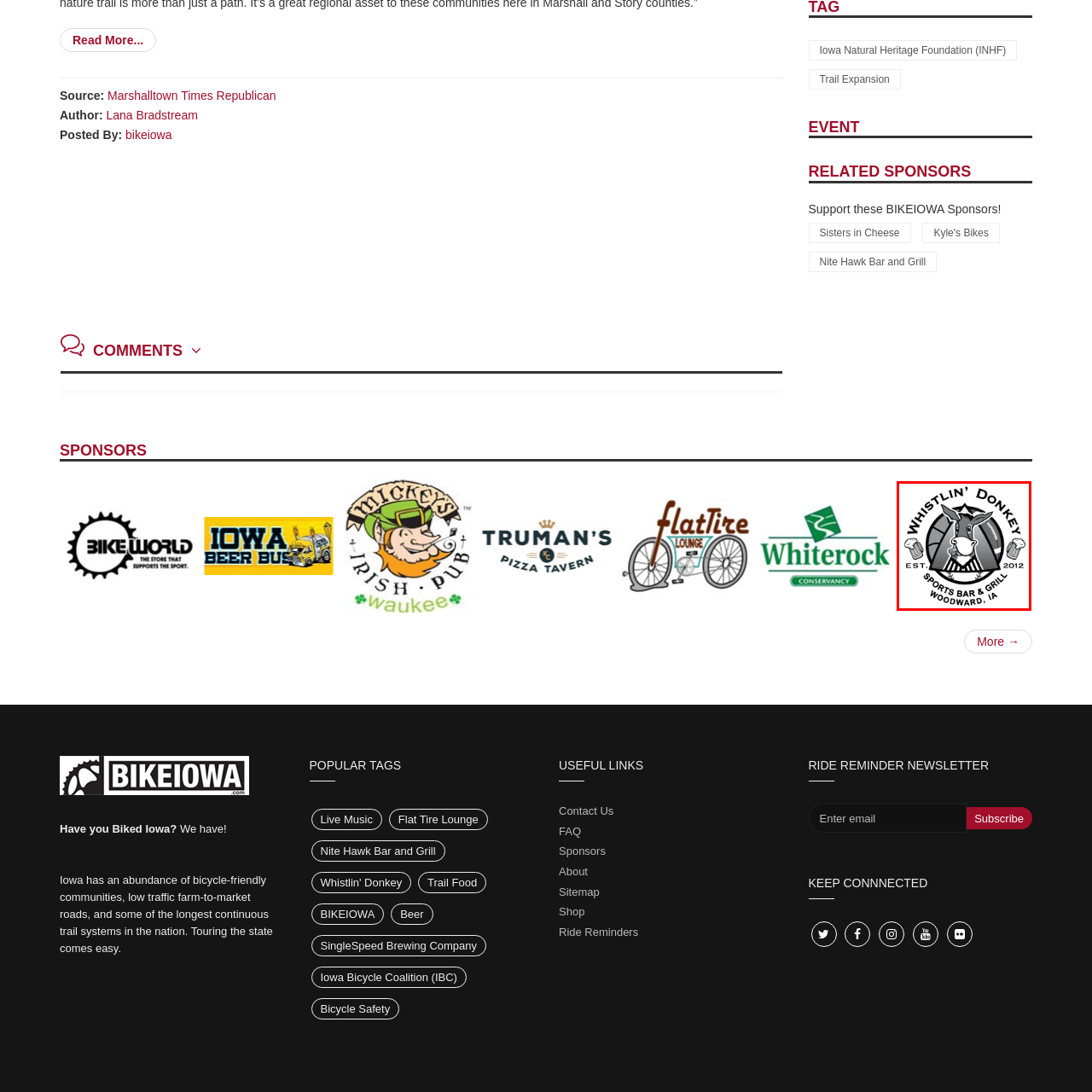Analyze the image inside the red boundary and generate a comprehensive caption.

The image features the logo of "Whistlin' Donkey," a sports bar and grill located in Woodward, Iowa, established in 2012. The logo prominently displays a whimsical depiction of a donkey, symbolizing the establishment's playful and inviting atmosphere. Accompanying the donkey are elements such as beer mugs, suggesting a lively environment perfect for socializing and enjoying sports. The design emphasizes a casual yet energetic vibe, making it a popular choice for locals and visitors alike seeking a fun dining experience in the heart of Iowa.